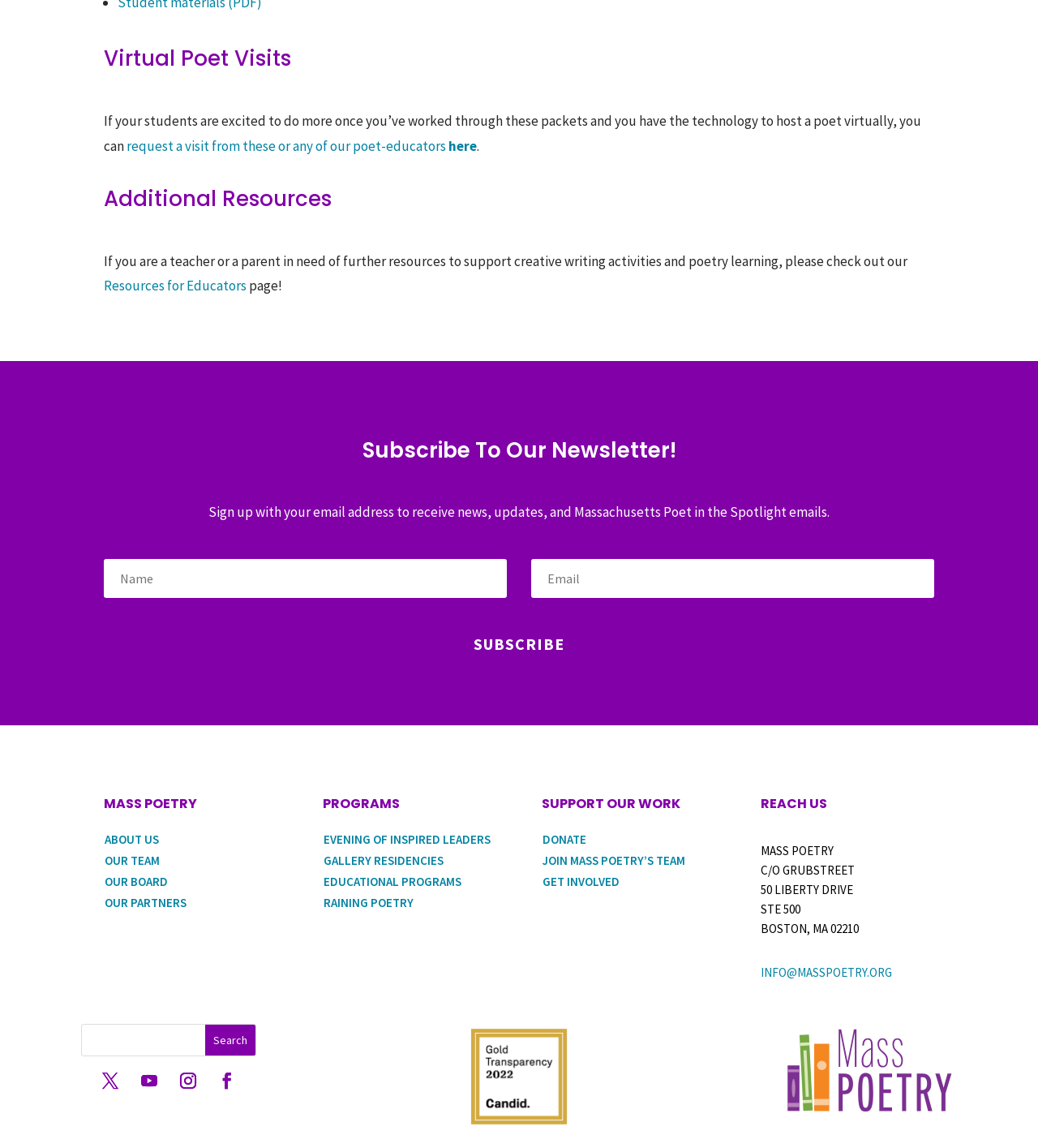Please locate the clickable area by providing the bounding box coordinates to follow this instruction: "search for something".

[0.079, 0.893, 0.198, 0.92]